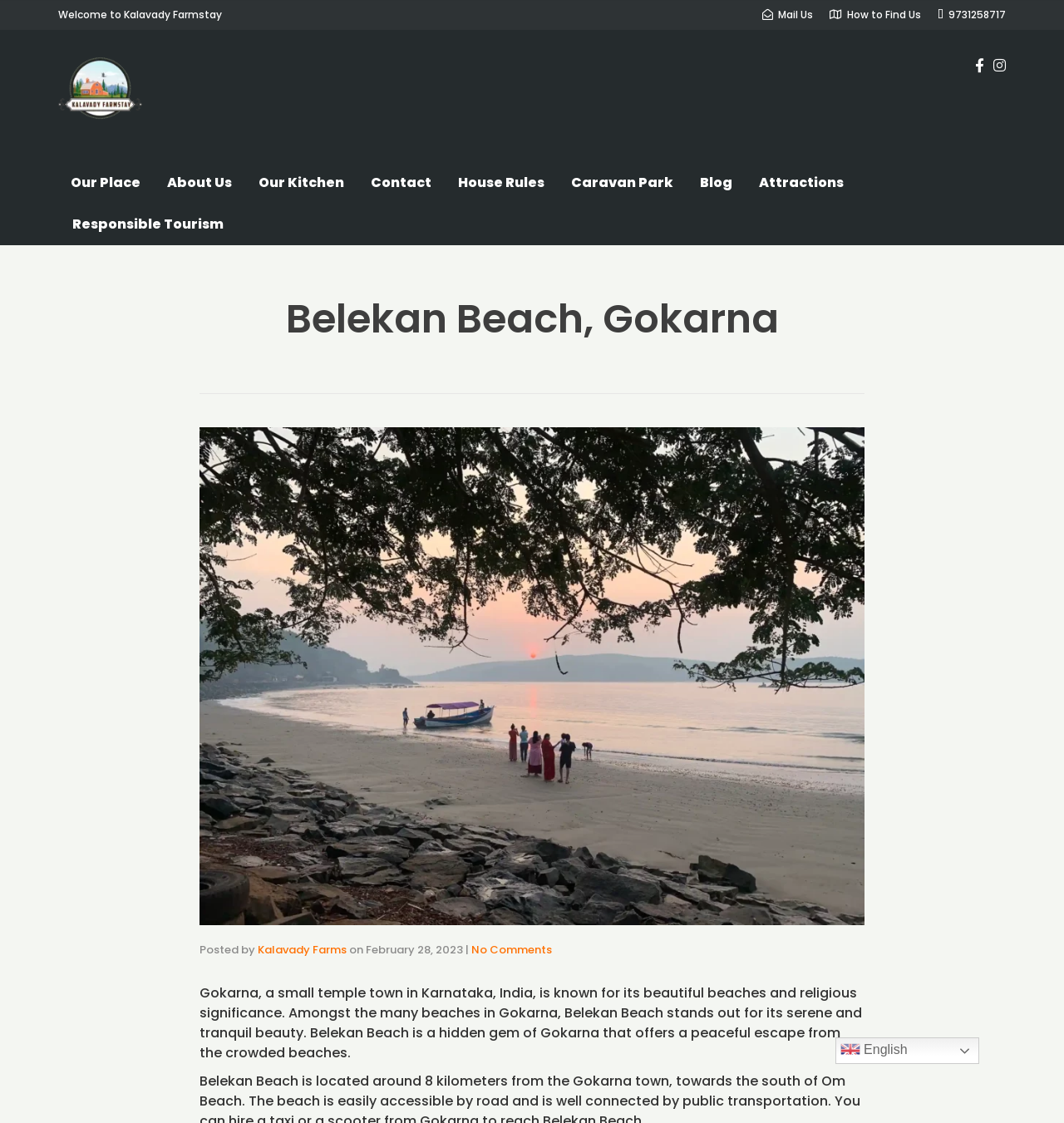What is the name of the beach mentioned in the article?
Please provide a comprehensive and detailed answer to the question.

The name of the beach mentioned in the article can be found in the heading of the article, which says 'Belekan Beach, Gokarna'.